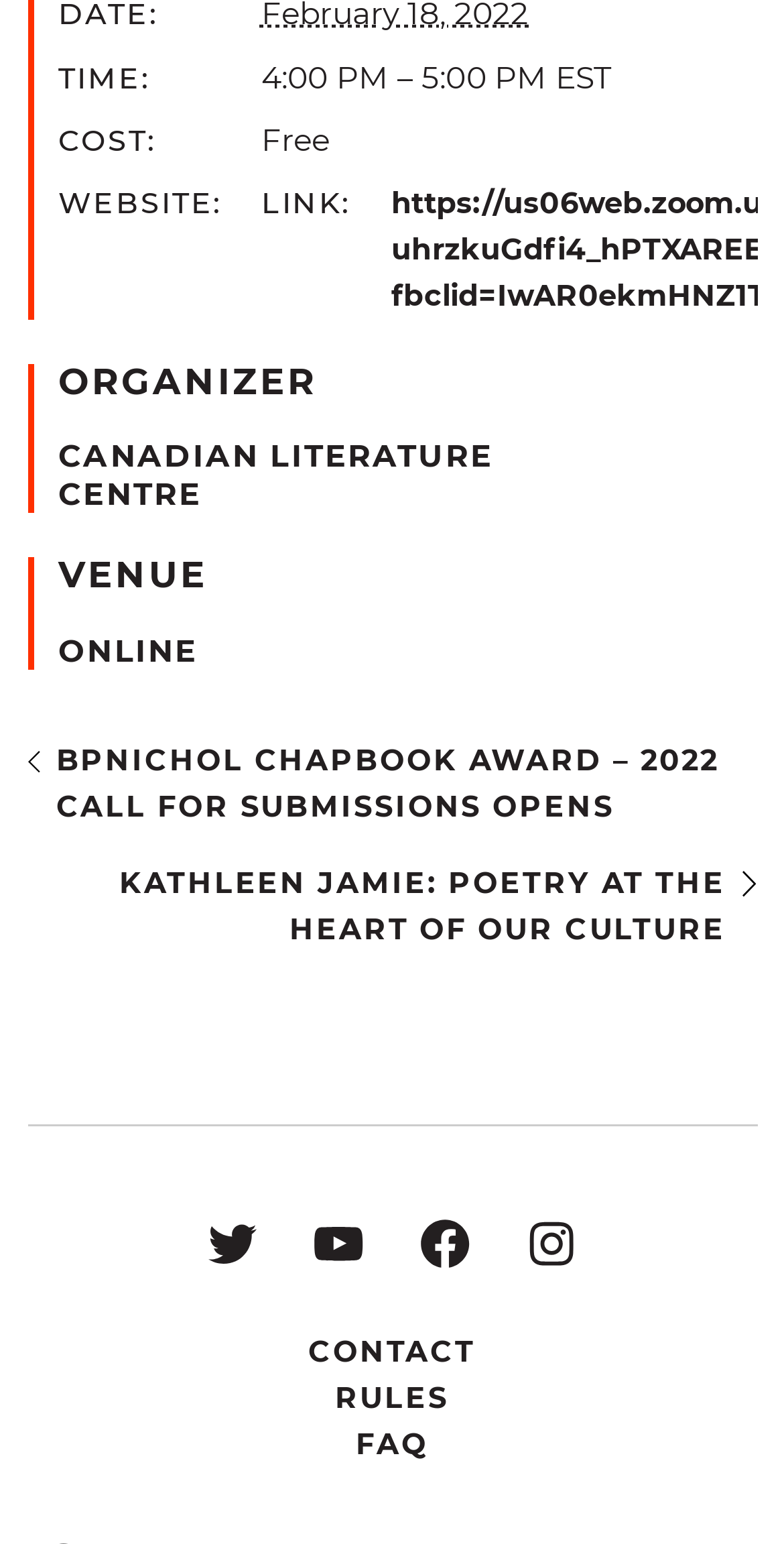Refer to the image and provide a thorough answer to this question:
How many social media links are provided?

I counted the number of social media links provided at the bottom of the webpage. There are four links: Twitter, YouTube, Facebook, and Instagram.